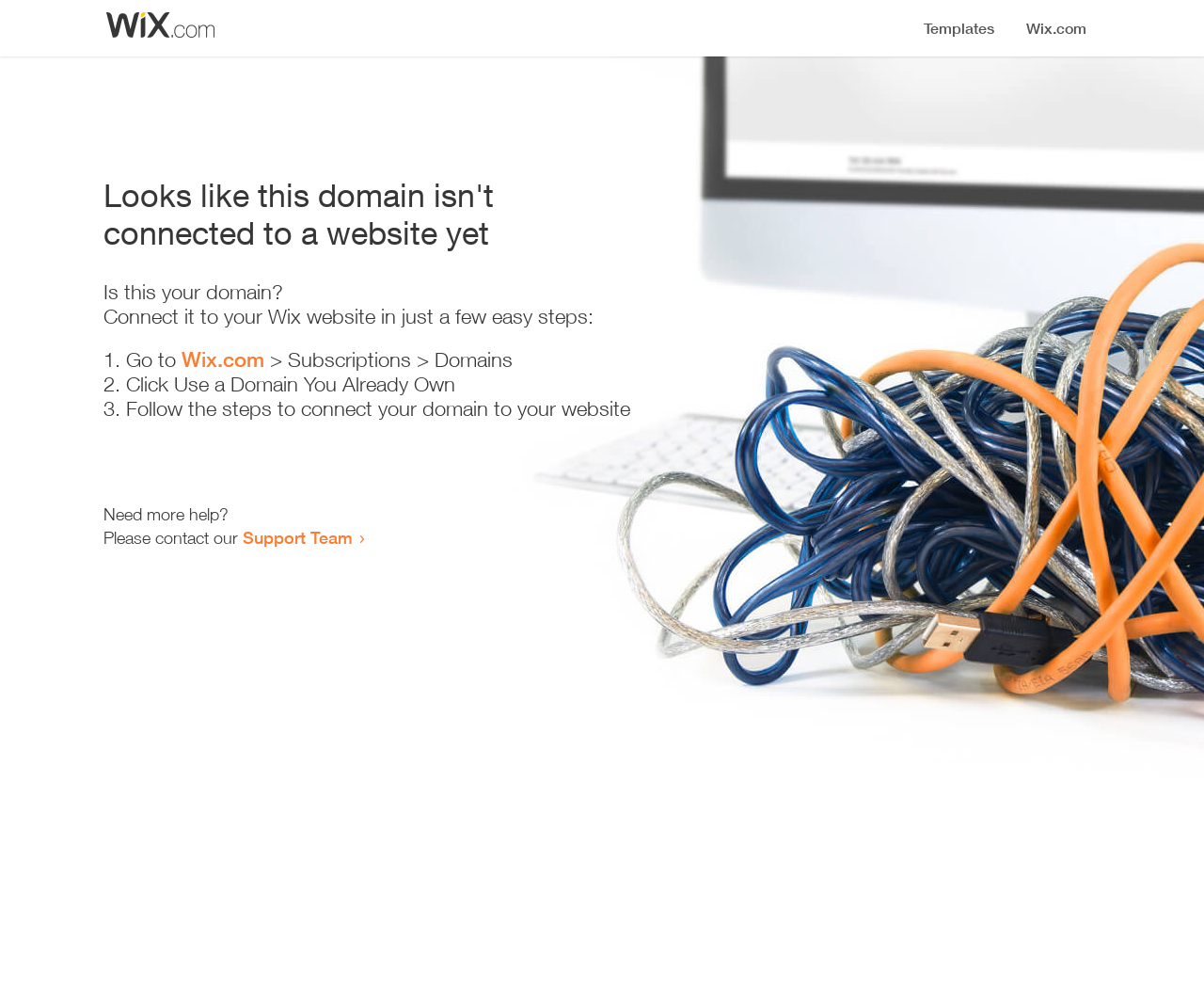Give a one-word or phrase response to the following question: What is the purpose of the webpage?

Domain connection guide